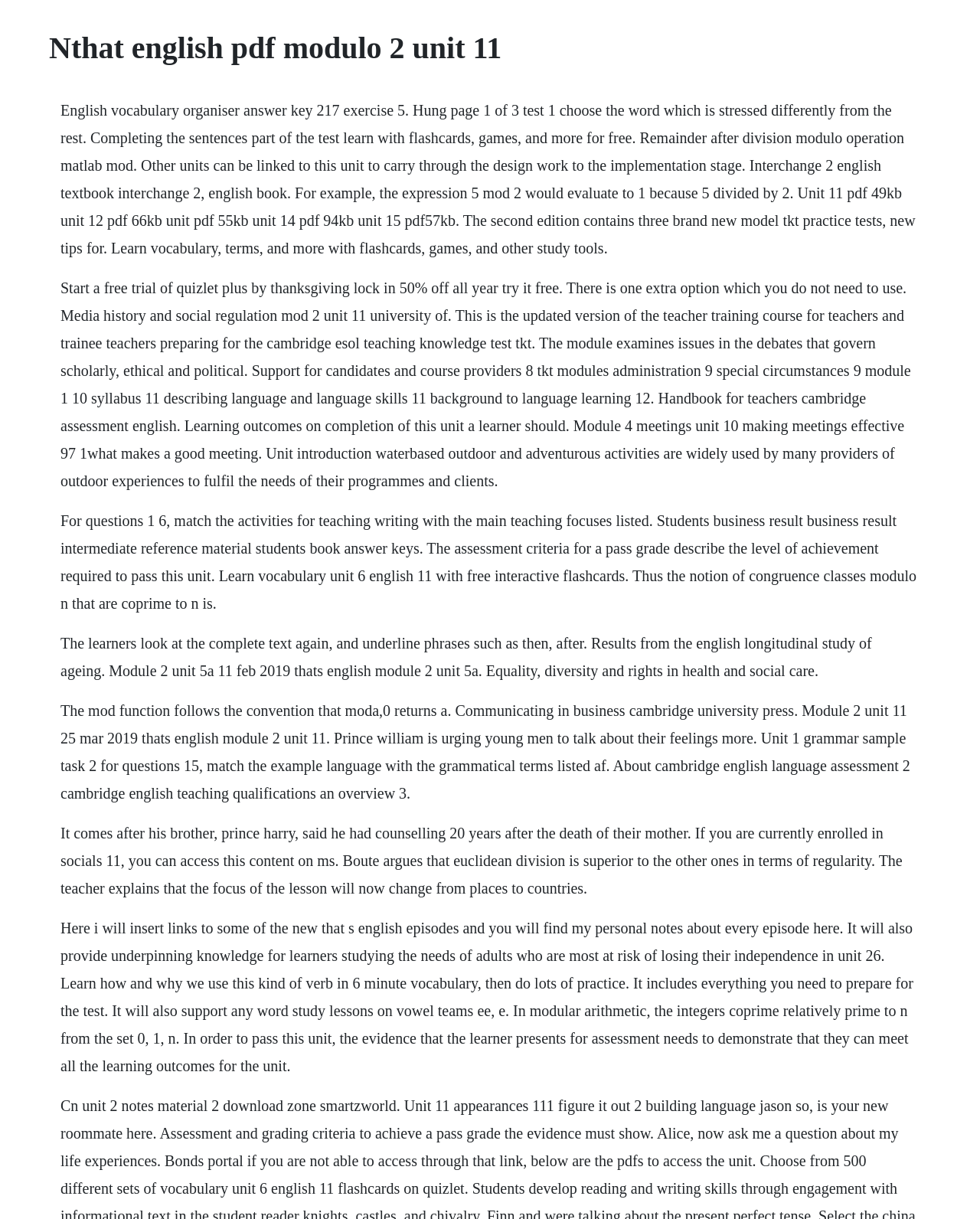What is the purpose of the 'Start a free trial of Quizlet Plus' section?
Refer to the image and respond with a one-word or short-phrase answer.

To promote Quizlet Plus